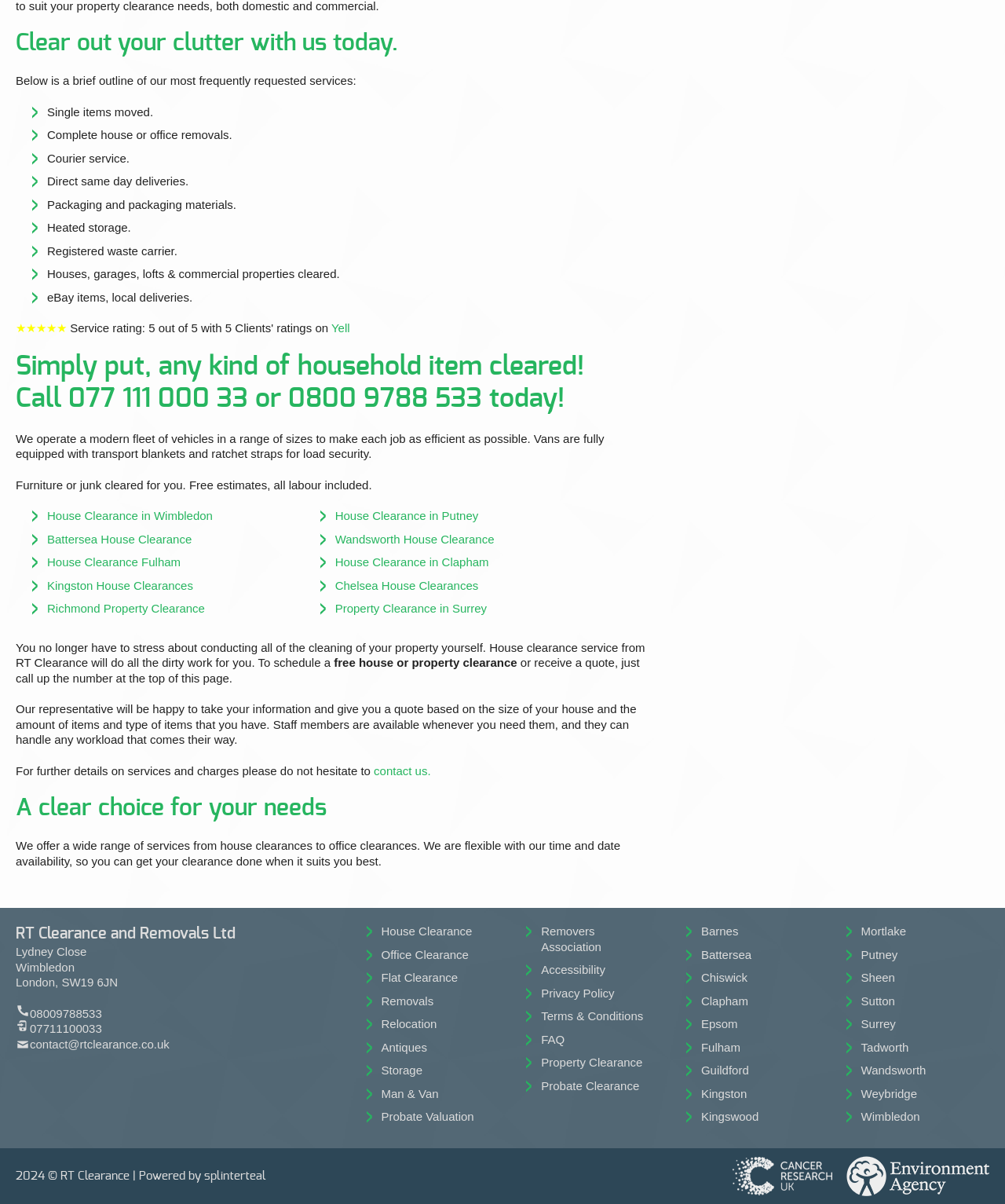Predict the bounding box of the UI element based on the description: "Office Clearance". The coordinates should be four float numbers between 0 and 1, formatted as [left, top, right, bottom].

[0.379, 0.787, 0.466, 0.798]